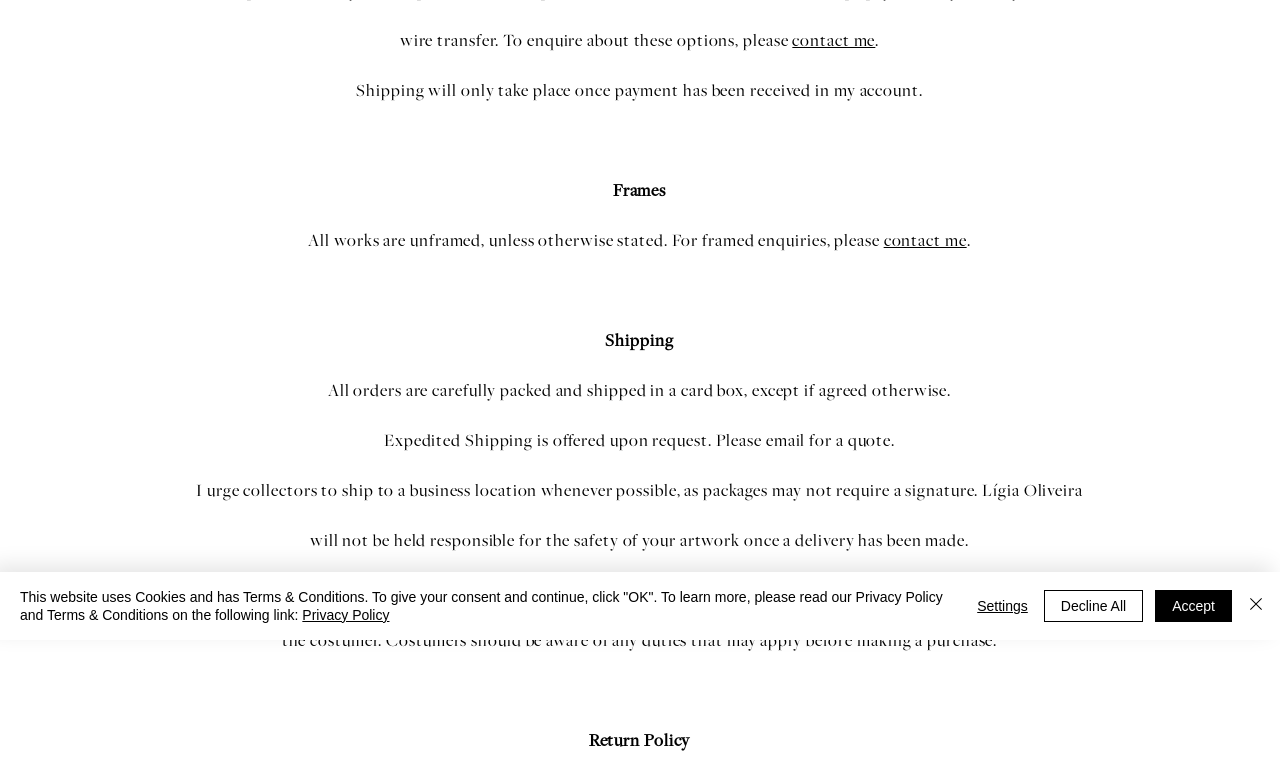Based on the element description contact me, identify the bounding box coordinates for the UI element. The coordinates should be in the format (top-left x, top-left y, bottom-right x, bottom-right y) and within the 0 to 1 range.

[0.619, 0.04, 0.684, 0.068]